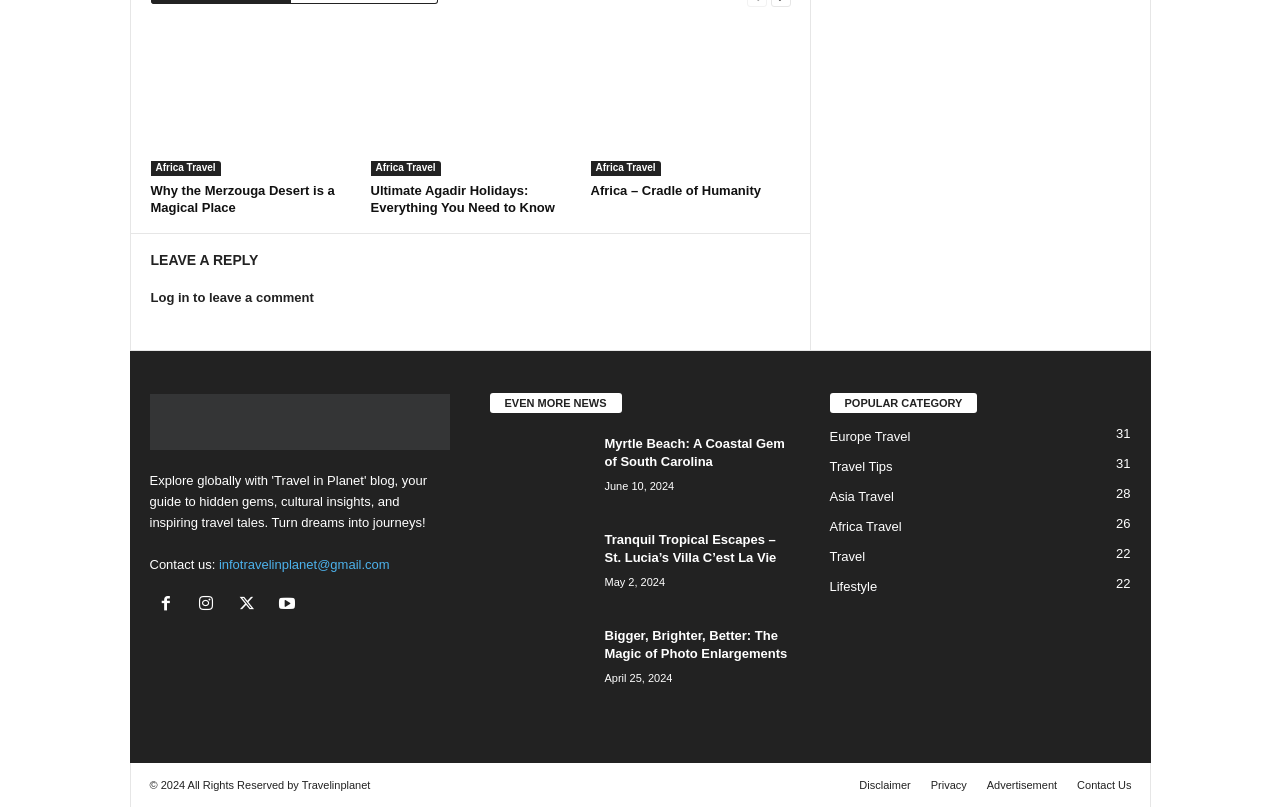Find the bounding box coordinates of the clickable area that will achieve the following instruction: "Click on the link to read about Merzouga Desert".

[0.118, 0.032, 0.274, 0.218]